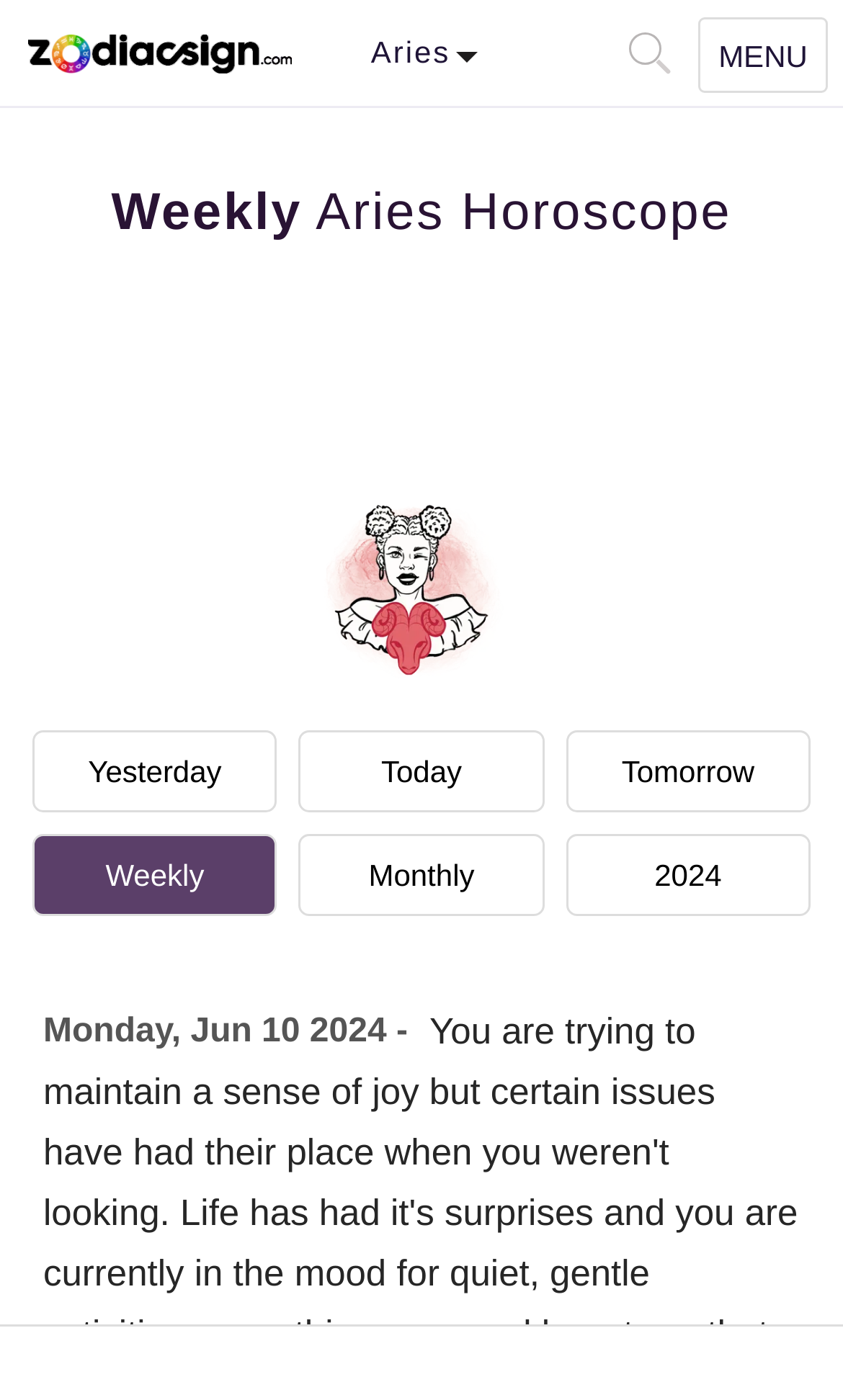Locate the bounding box coordinates for the element described below: "Weekly". The coordinates must be four float values between 0 and 1, formatted as [left, top, right, bottom].

[0.038, 0.596, 0.329, 0.654]